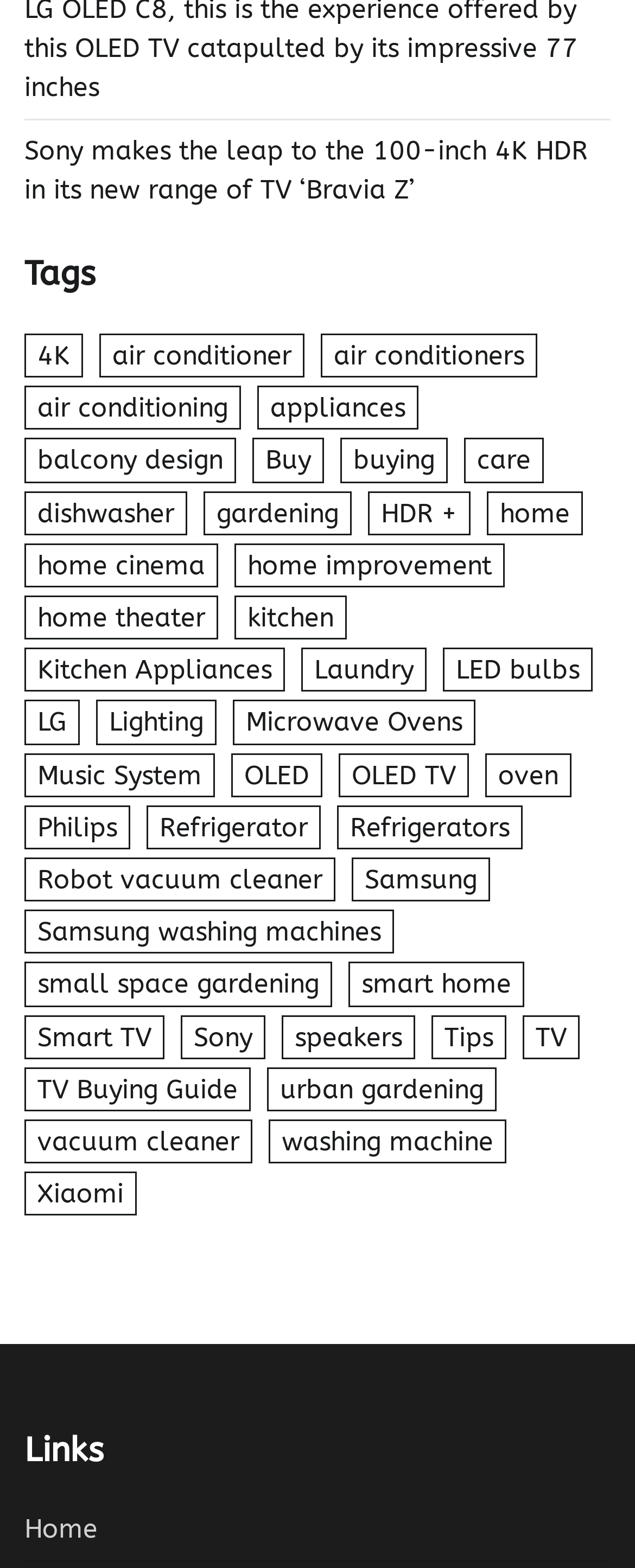What type of appliances are mentioned on the webpage?
Please answer the question as detailed as possible.

The question is asking about the type of appliances mentioned on the webpage. By looking at the links, we can see that kitchen appliances, refrigerators, dishwashers, and other types of appliances are mentioned.